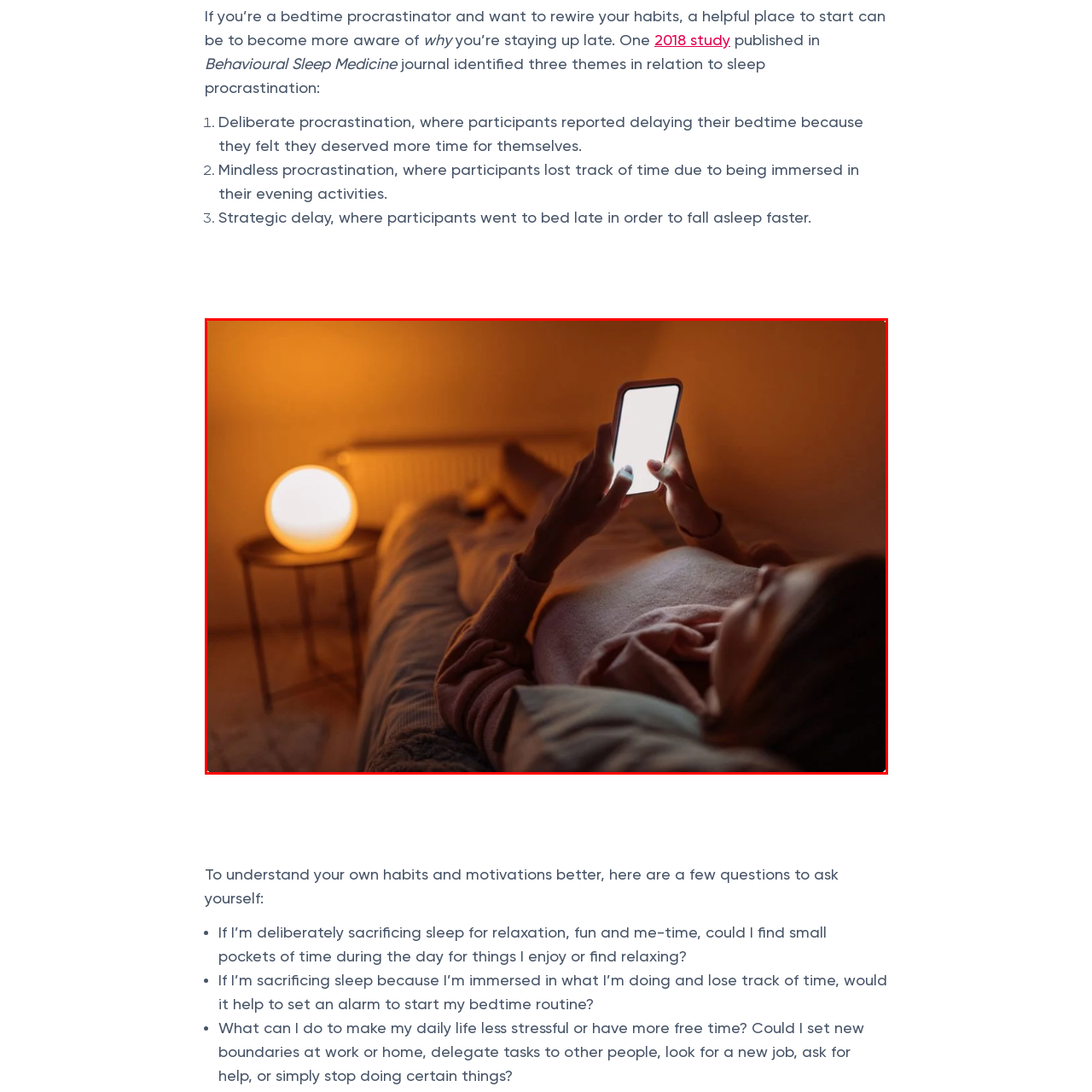Is the atmosphere in the room relaxing?
Refer to the image enclosed in the red bounding box and answer the question thoroughly.

The caption describes the room as having a cozy and inviting atmosphere, which suggests that it is relaxing. The warm hues of the room and the comfortable clothing of the person also contribute to this impression.